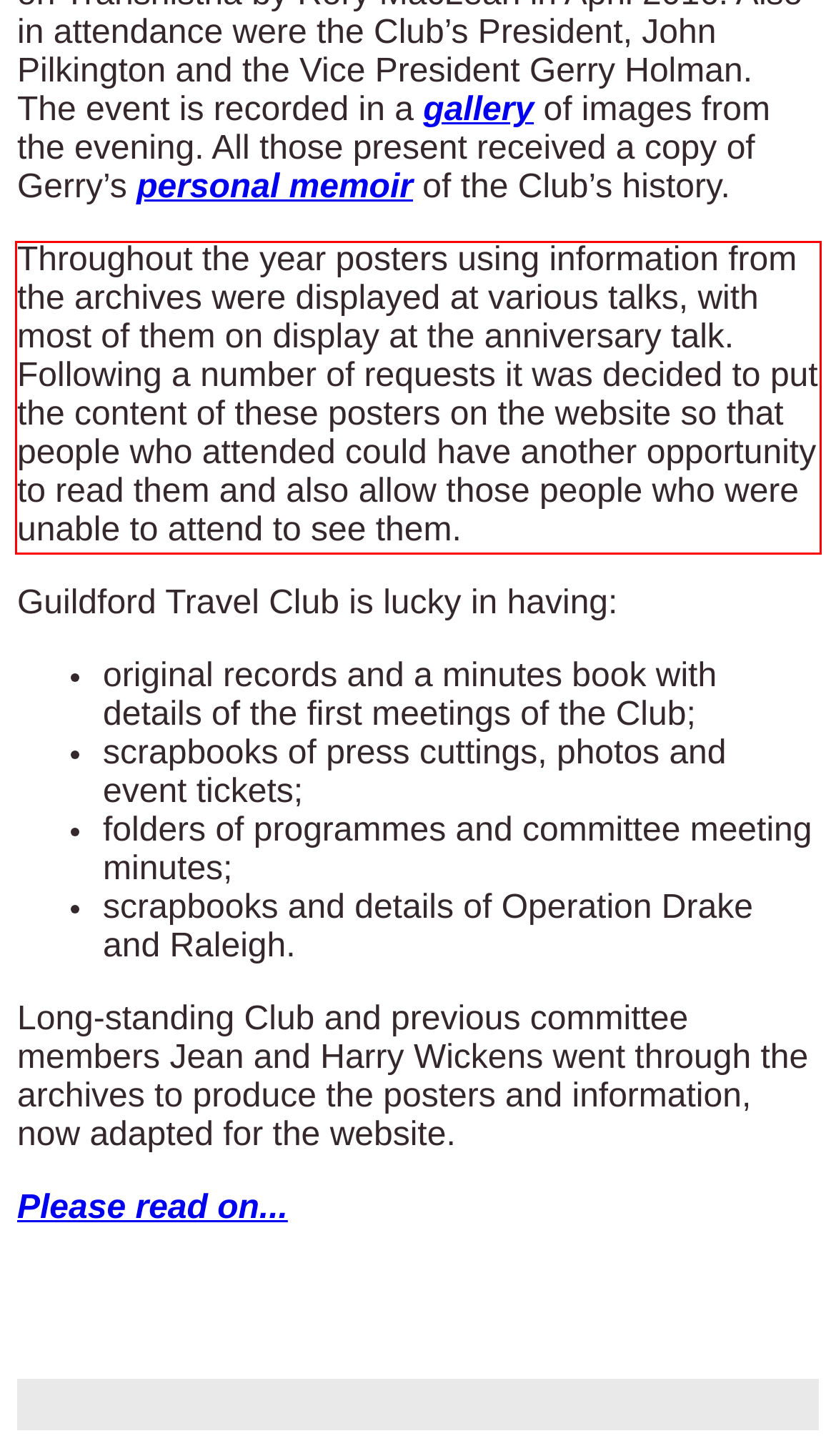Review the screenshot of the webpage and recognize the text inside the red rectangle bounding box. Provide the extracted text content.

Throughout the year posters using information from the archives were displayed at various talks, with most of them on display at the anniversary talk. Following a number of requests it was decided to put the content of these posters on the website so that people who attended could have another opportunity to read them and also allow those people who were unable to attend to see them.